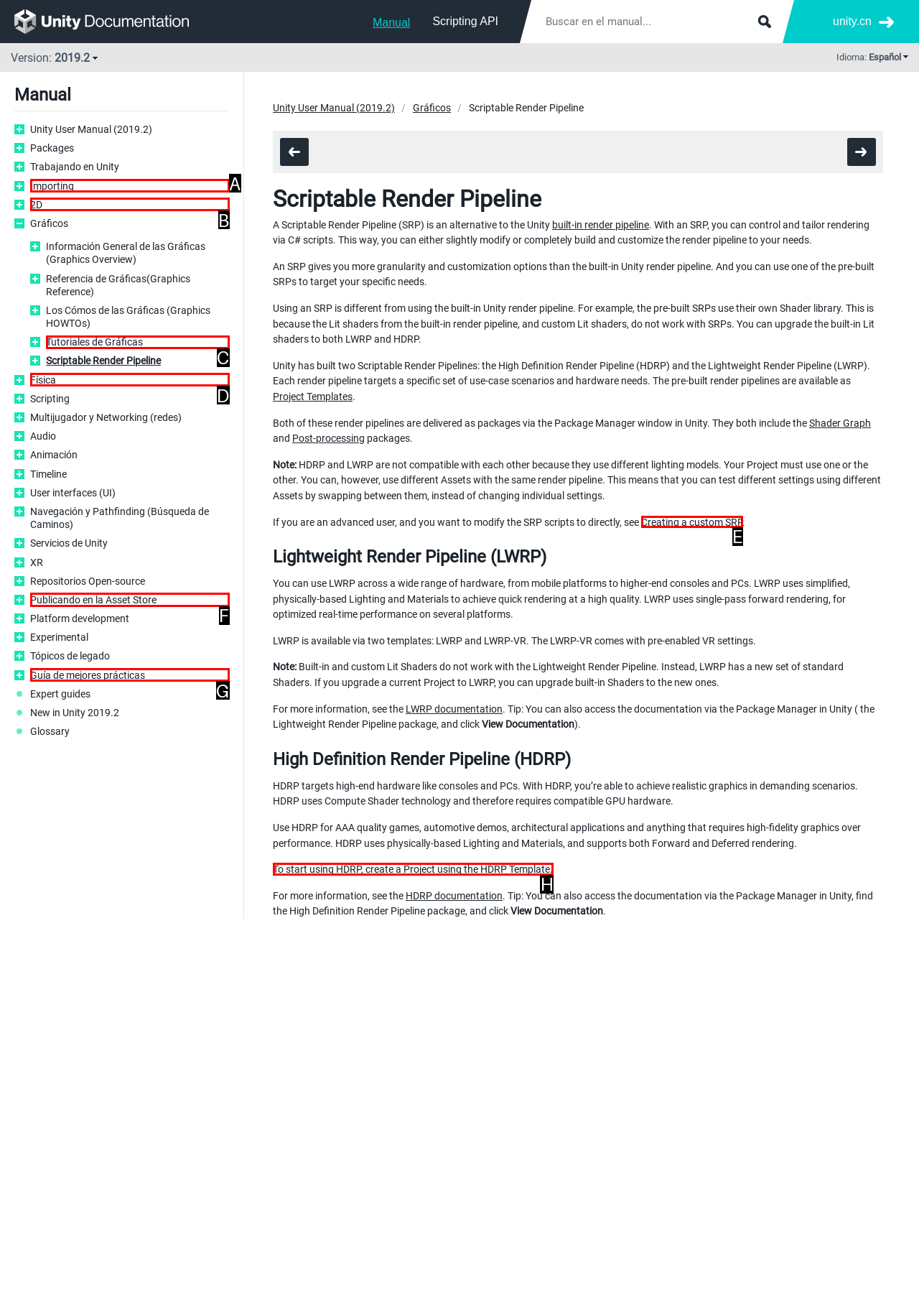Indicate which lettered UI element to click to fulfill the following task: Create a new project with HDRP Template
Provide the letter of the correct option.

H